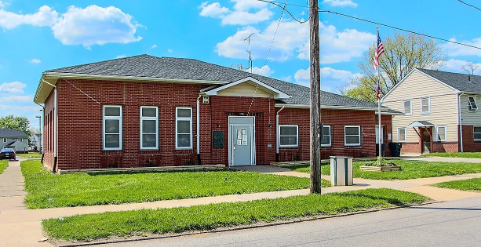Use a single word or phrase to answer the question: 
What surrounds the building?

A well-maintained green lawn